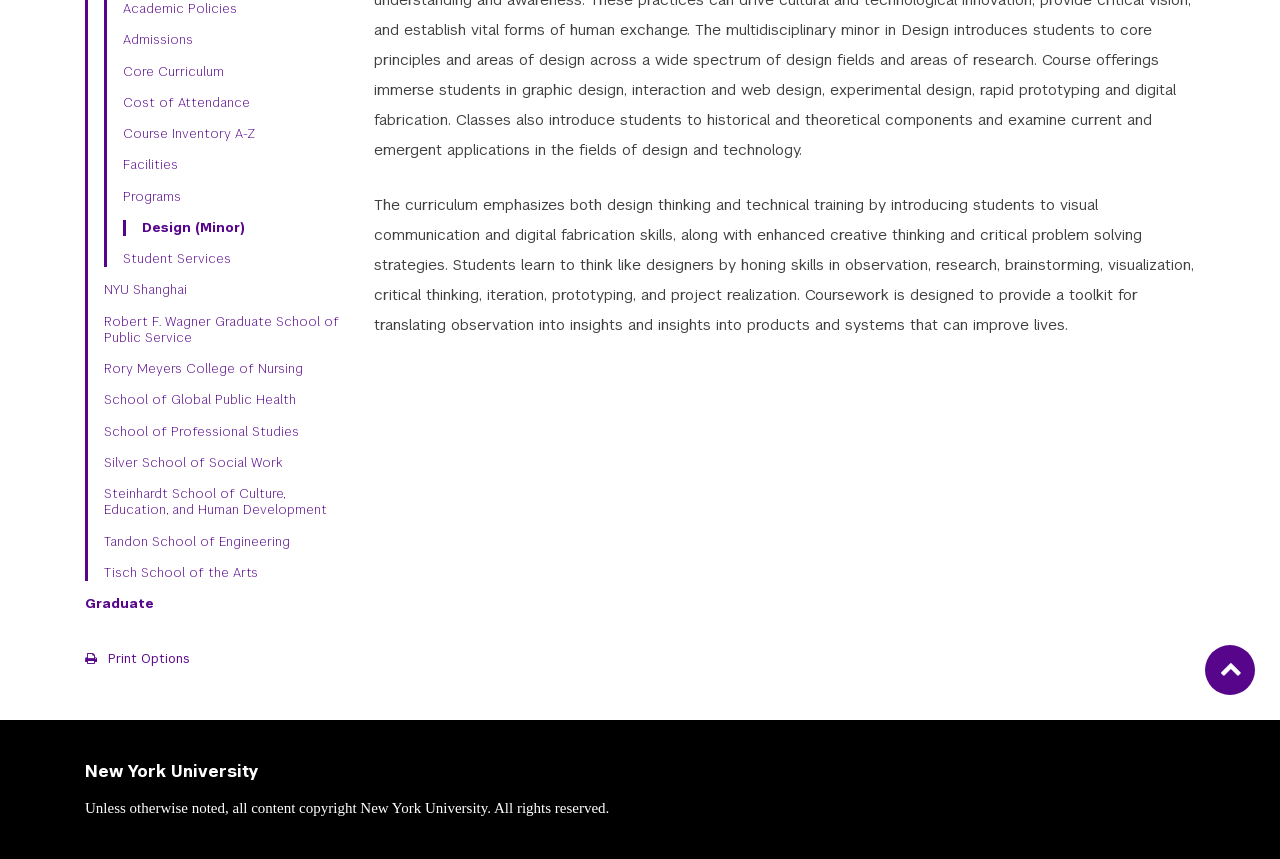Extract the bounding box coordinates of the UI element described: "Cost of Attendance". Provide the coordinates in the format [left, top, right, bottom] with values ranging from 0 to 1.

[0.096, 0.11, 0.266, 0.129]